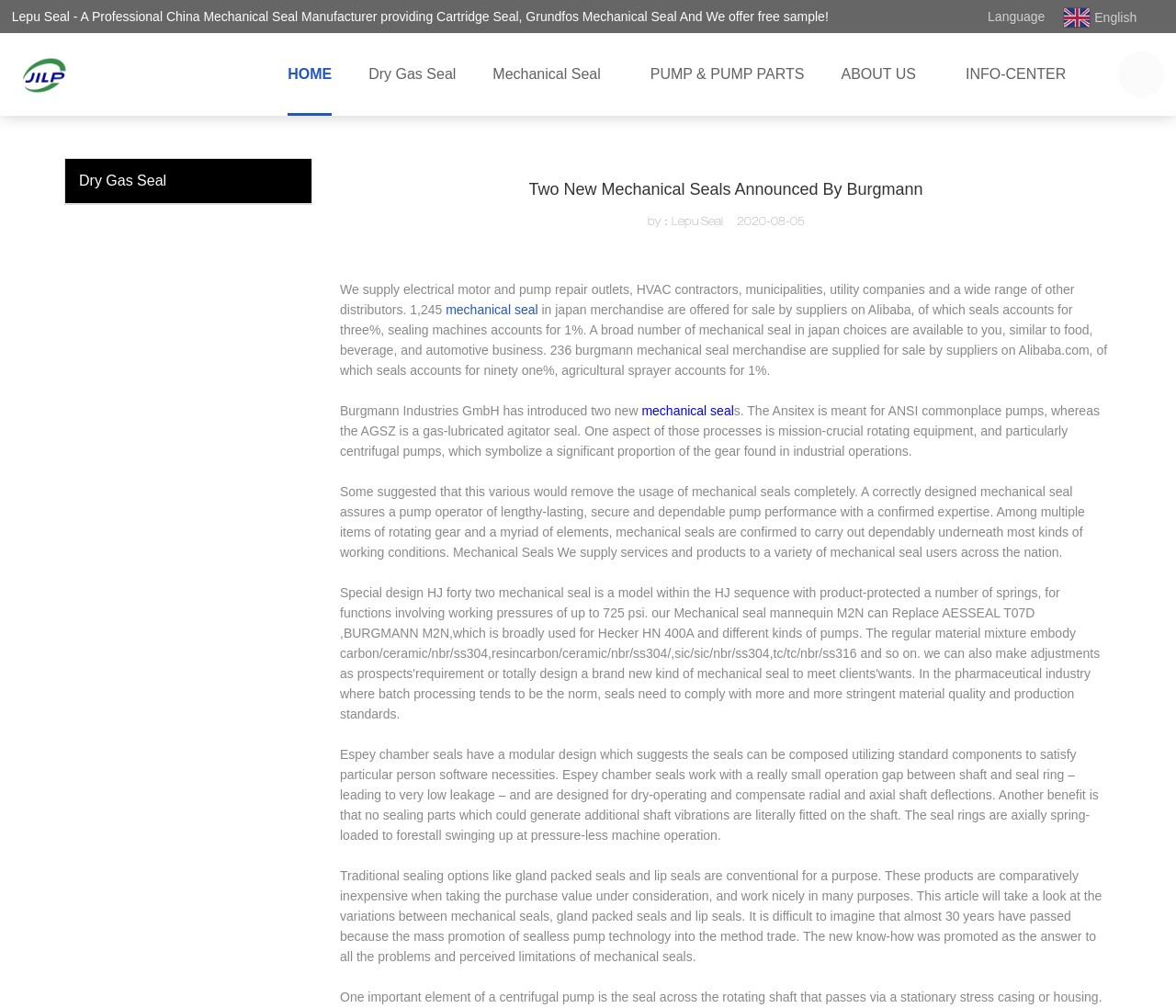Identify the bounding box coordinates for the region to click in order to carry out this instruction: "Click on the 'Two New Mechanical Seals Announced By Burgmann' link". Provide the coordinates using four float numbers between 0 and 1, formatted as [left, top, right, bottom].

[0.01, 0.042, 0.205, 0.106]